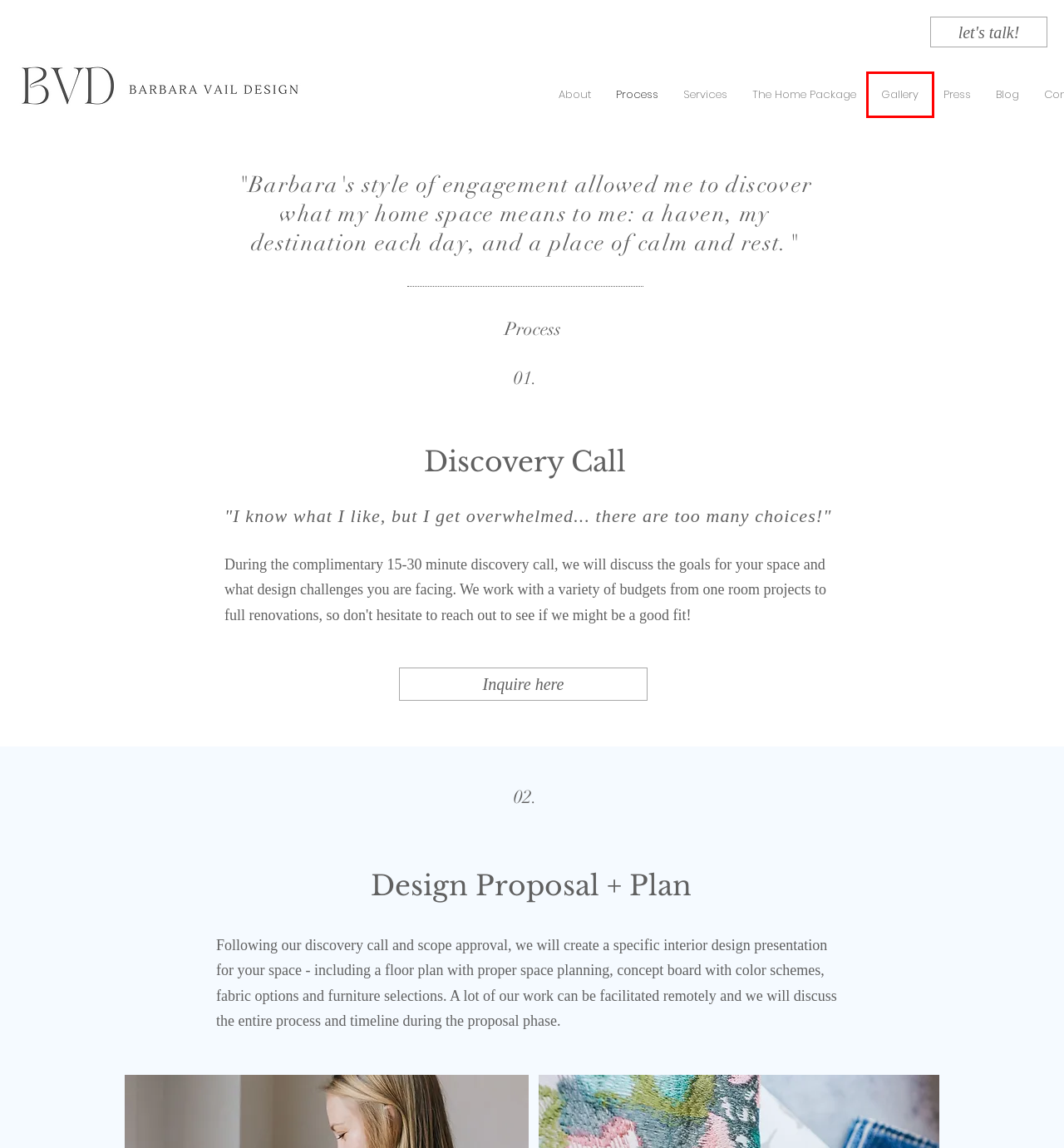Observe the provided screenshot of a webpage with a red bounding box around a specific UI element. Choose the webpage description that best fits the new webpage after you click on the highlighted element. These are your options:
A. The Home Package | barbaravail
B. Contact | Boston Interior Designer | Barbara Vail
C. About | Boston Interior Designer | Barbara Vail
D. Barbara Vail Interior Design Philadelphia | Boston
E. Blog | barbaravail
F. Services | Boston Interior Designer | Barbara Vail
G. Gallery | Boston Interior Designer | Barbara Vail
H. Press | Boston Interior Designer | Barbara Vail

G